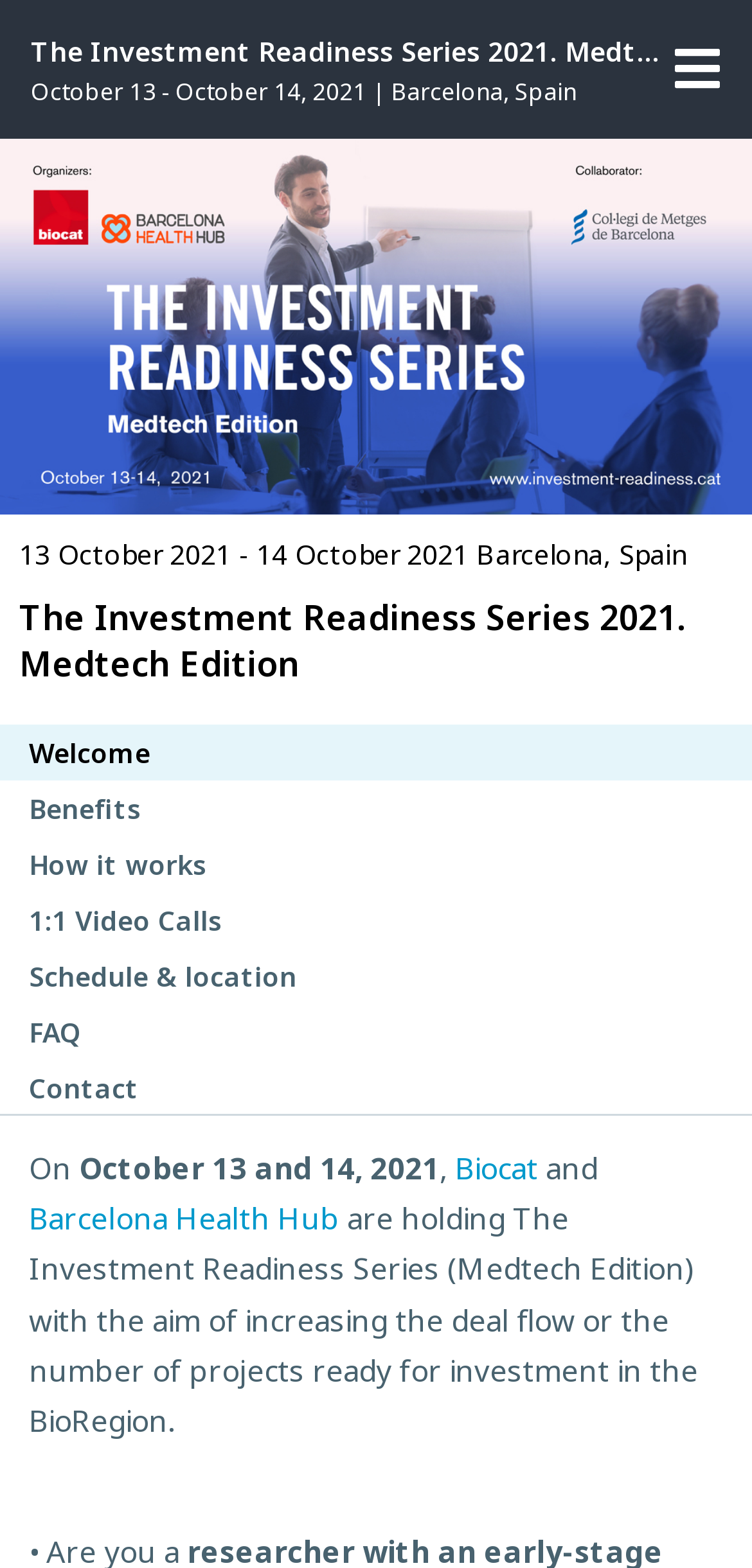Identify the bounding box coordinates of the section that should be clicked to achieve the task described: "go to IMISCOE homepage".

None